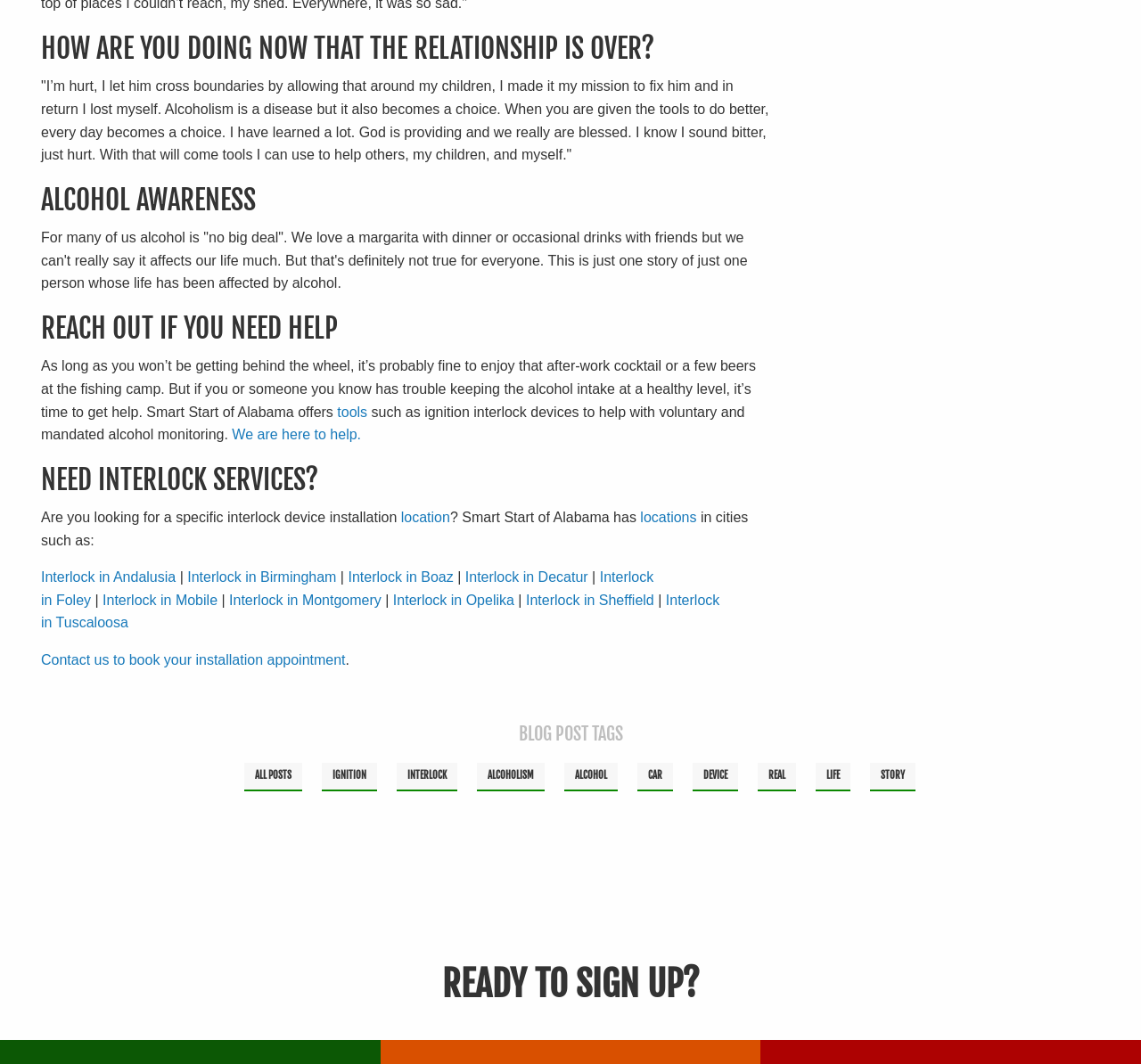Using the description: "interlock", determine the UI element's bounding box coordinates. Ensure the coordinates are in the format of four float numbers between 0 and 1, i.e., [left, top, right, bottom].

[0.339, 0.722, 0.41, 0.734]